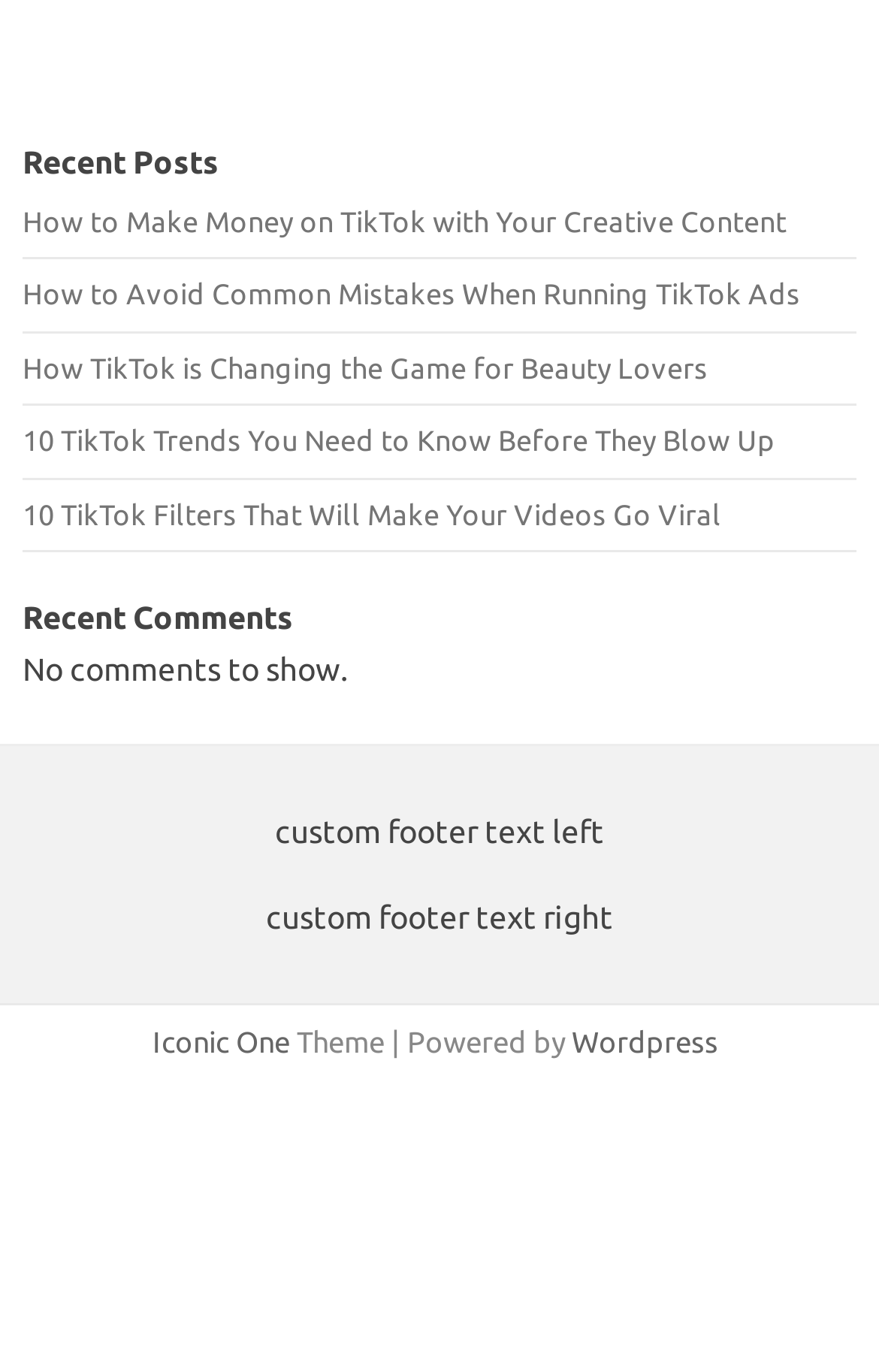Answer the question briefly using a single word or phrase: 
What platform is the website powered by?

Wordpress